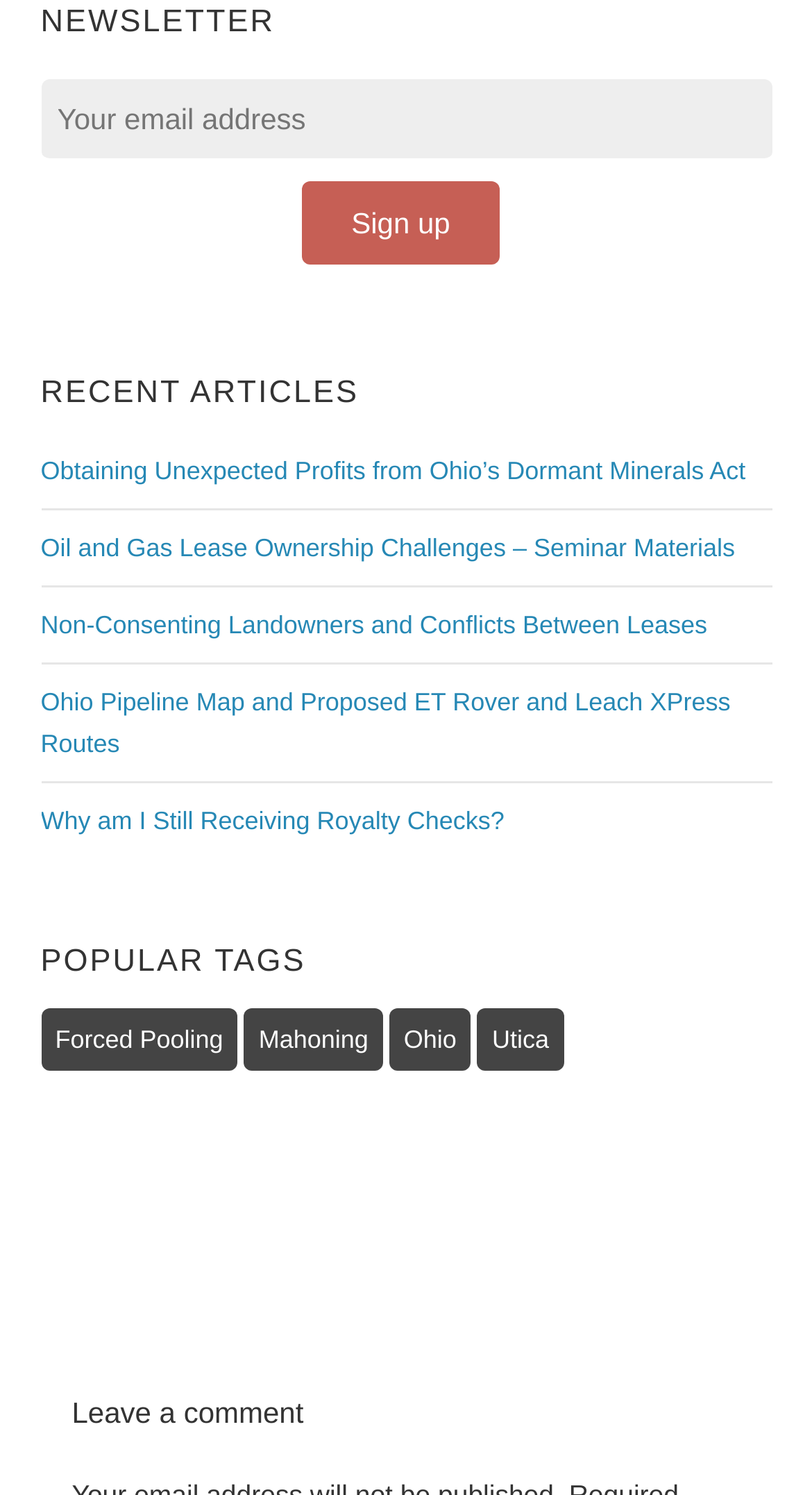How many links are under 'RECENT ARTICLES'?
Provide an in-depth answer to the question, covering all aspects.

The 'RECENT ARTICLES' section contains five links, each with a different title, such as 'Obtaining Unexpected Profits from Ohio’s Dormant Minerals Act' and 'Ohio Pipeline Map and Proposed ET Rover and Leach XPress Routes'.